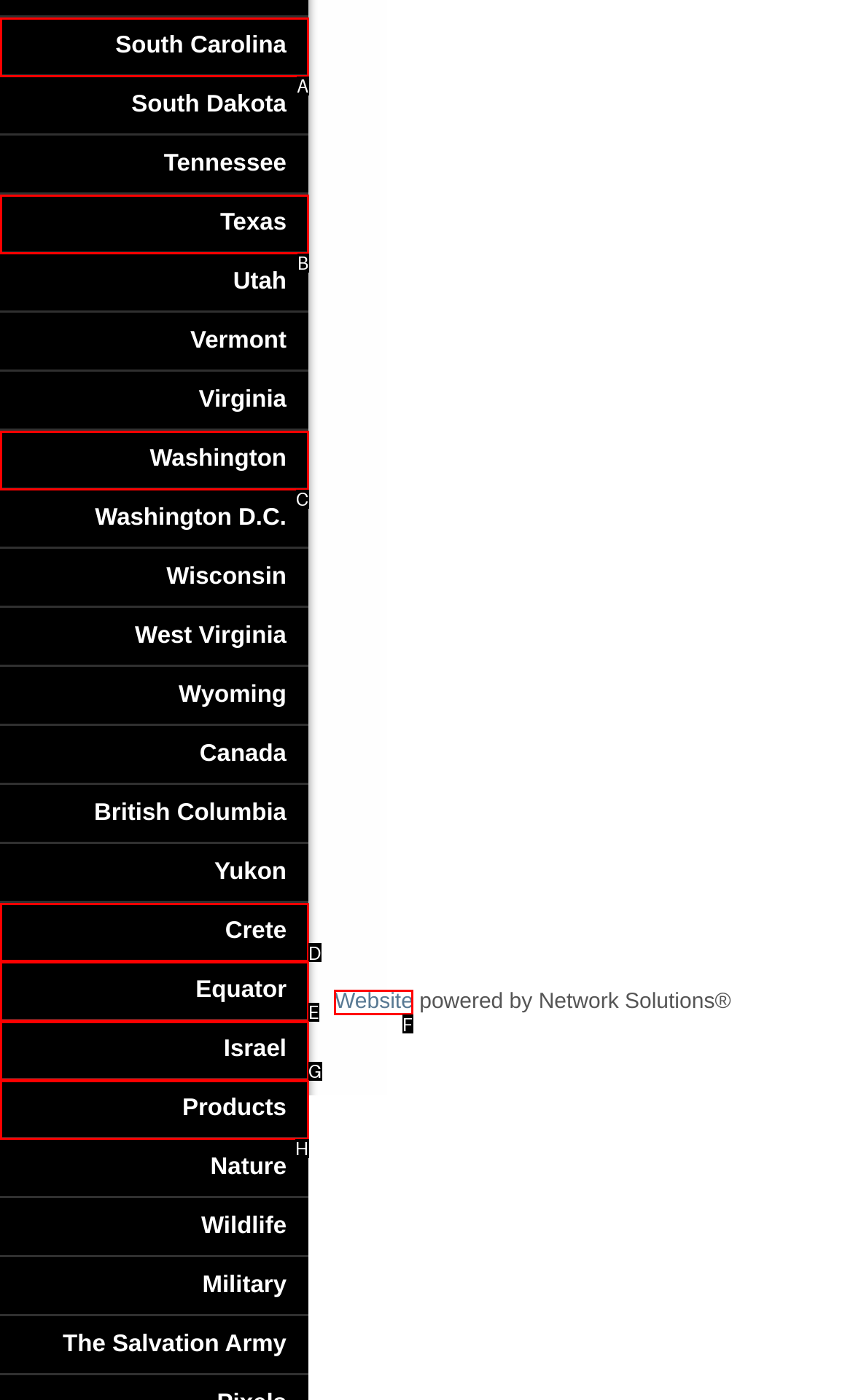From the given options, indicate the letter that corresponds to the action needed to complete this task: Go to The Salvation Army website. Respond with only the letter.

F